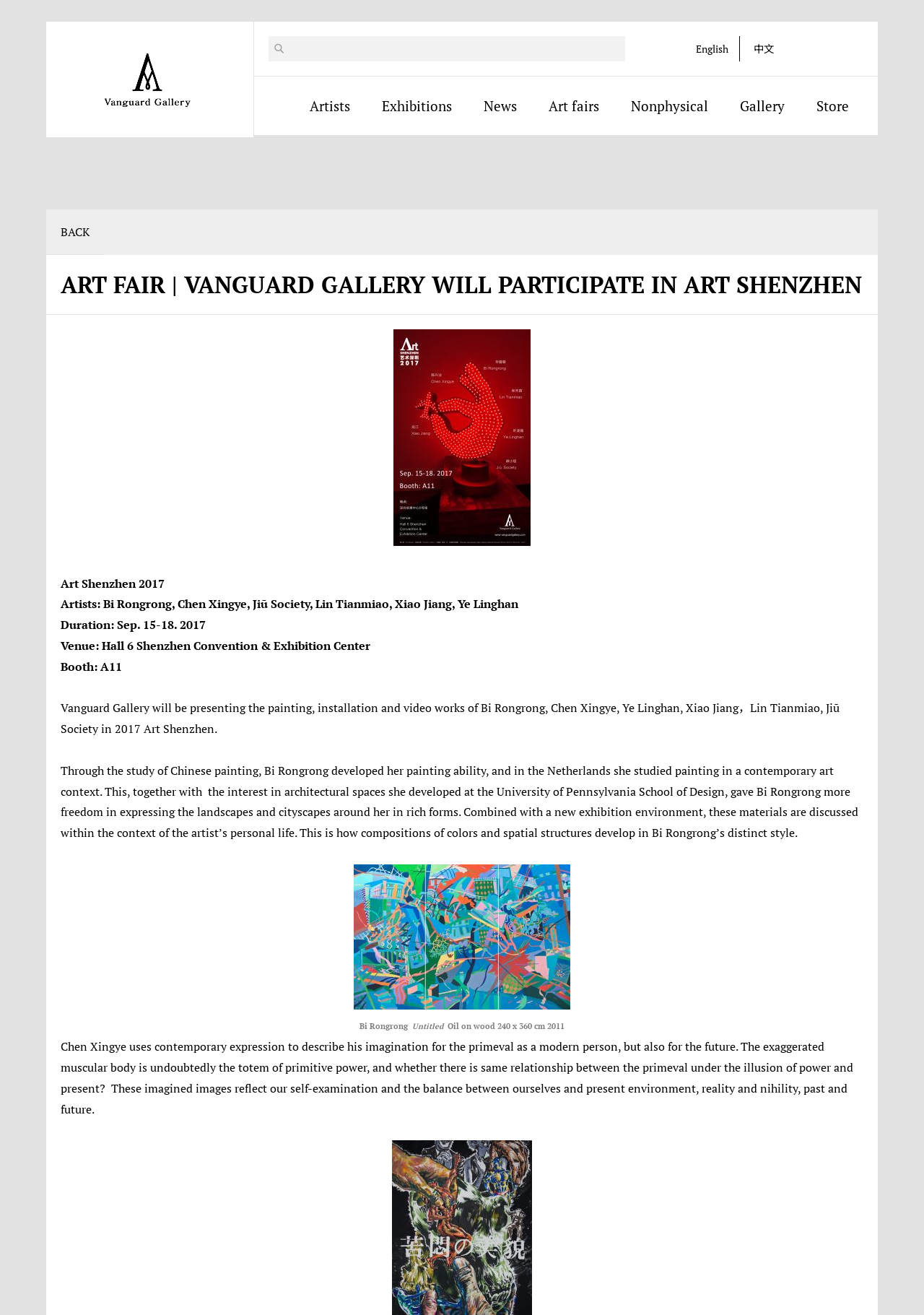Use a single word or phrase to answer the question: 
What is the name of the gallery?

Vanguard Gallery